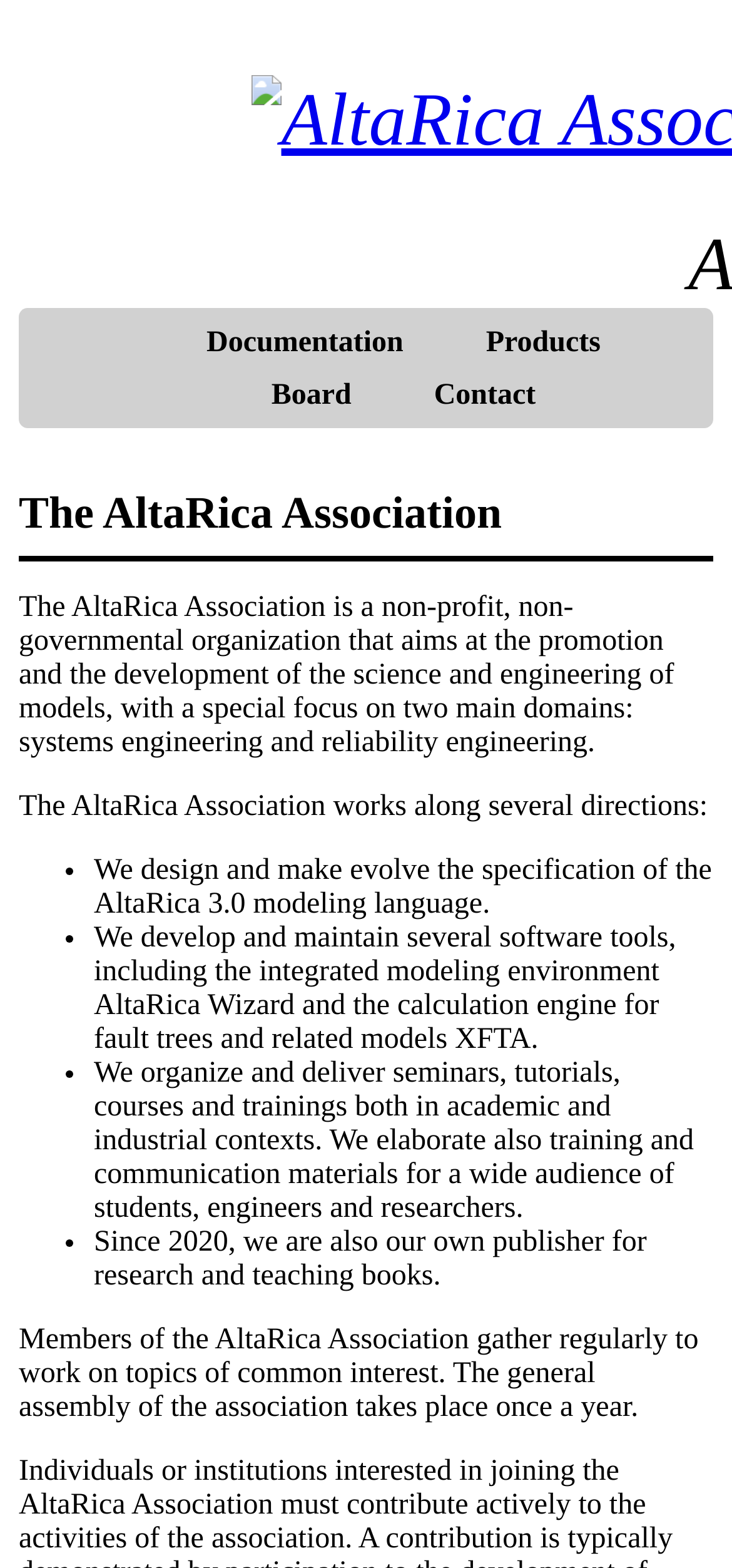Predict the bounding box of the UI element based on this description: "Documentation".

[0.282, 0.208, 0.551, 0.228]